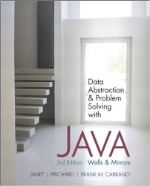Who are the authors of the book?
Answer the question with detailed information derived from the image.

According to the caption, the authors of the book 'Data Abstraction and Problem Solving with Java: Walls and Mirrors' are Janet J. Prichard and Frank M. Carrano, who have written this textbook to teach fundamental programming concepts.